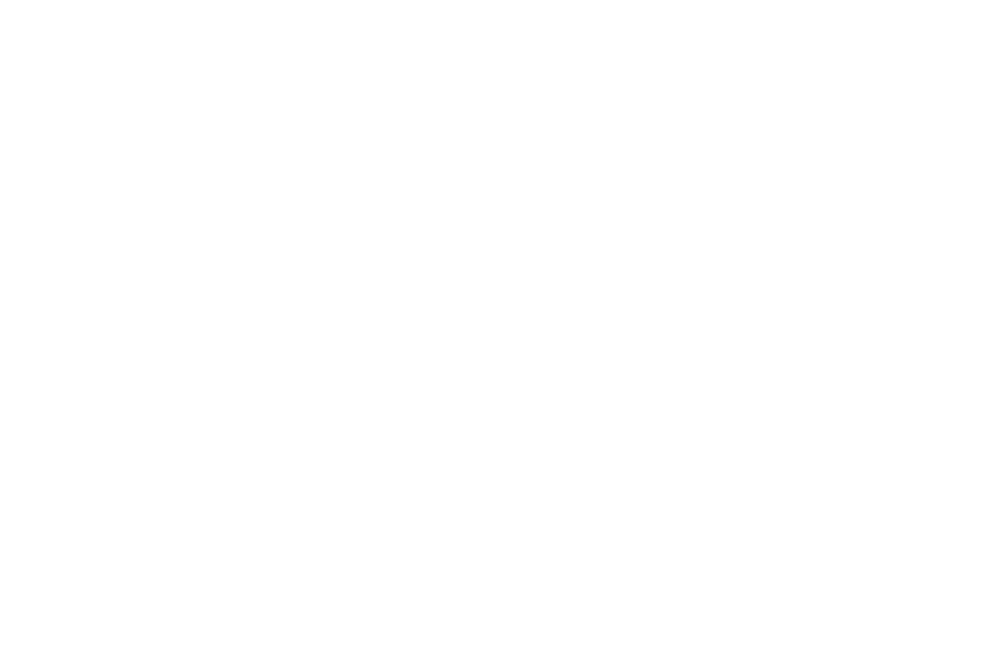Answer briefly with one word or phrase:
What does the image aim to portray?

Innovation and professionalism